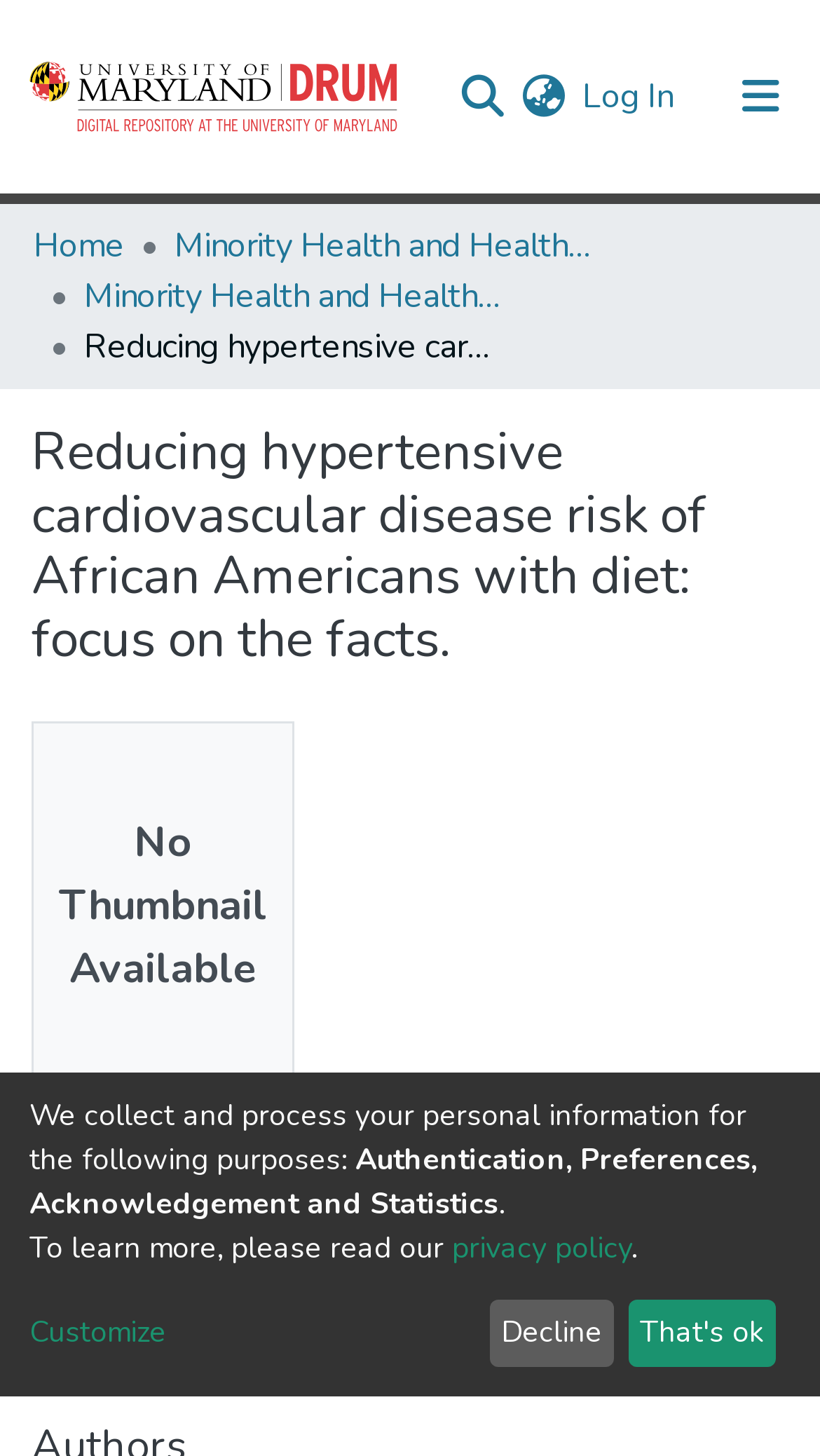Identify the bounding box for the UI element that is described as follows: "aria-label="Search" name="query"".

[0.544, 0.038, 0.621, 0.092]